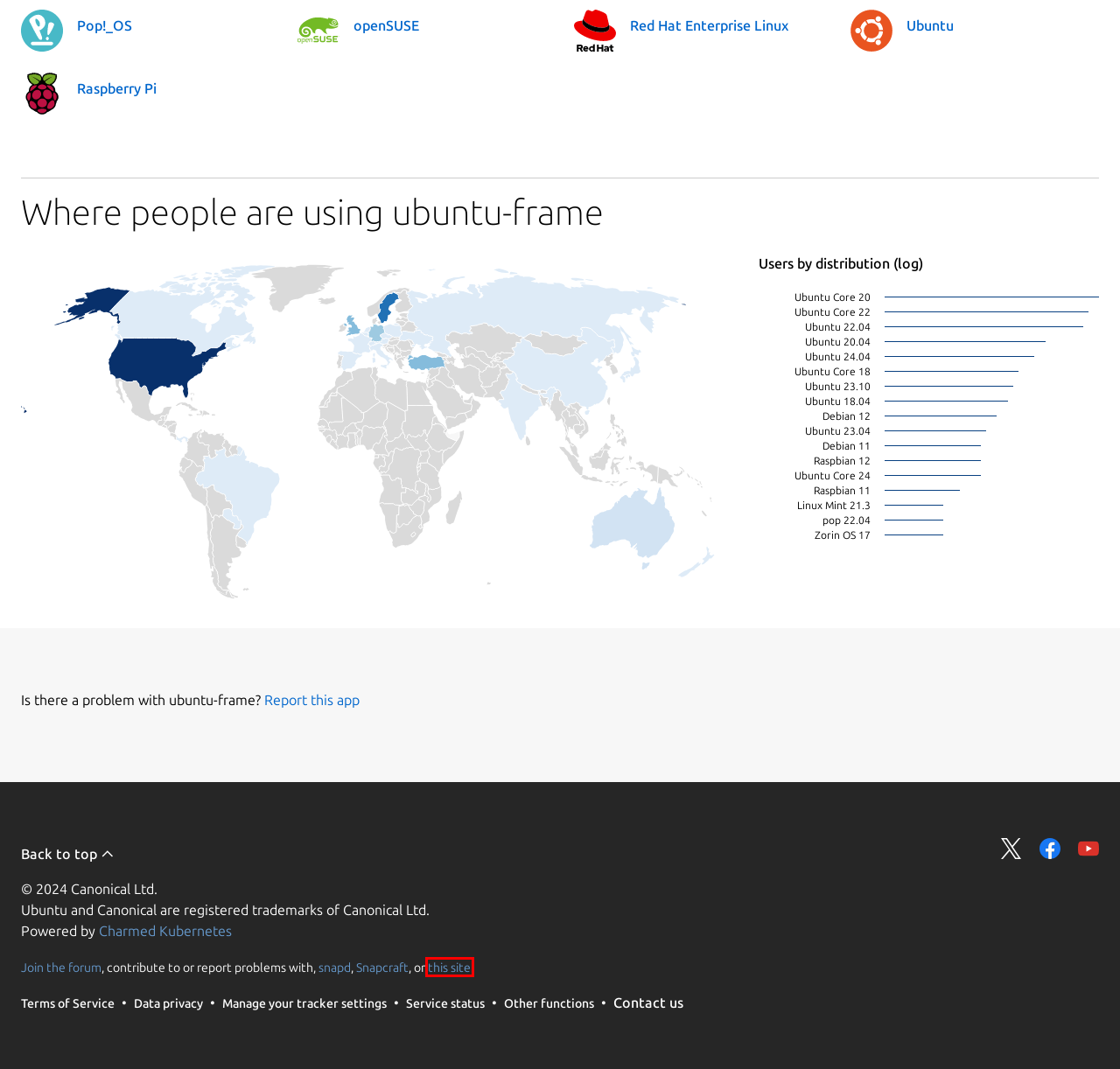You have a screenshot showing a webpage with a red bounding box highlighting an element. Choose the webpage description that best fits the new webpage after clicking the highlighted element. The descriptions are:
A. Bugs : snapd
B. Snap Store Terms of Service
        | Ubuntu
C. Sign in to see your snaps
D. Install ubuntu-frame-osk on Linux | Snap Store
E. Issues · canonical/ubuntu-frame · GitHub
F. snapcraft.io
G. Sign in to GitHub · GitHub
H. Bugs : Snapcraft

G